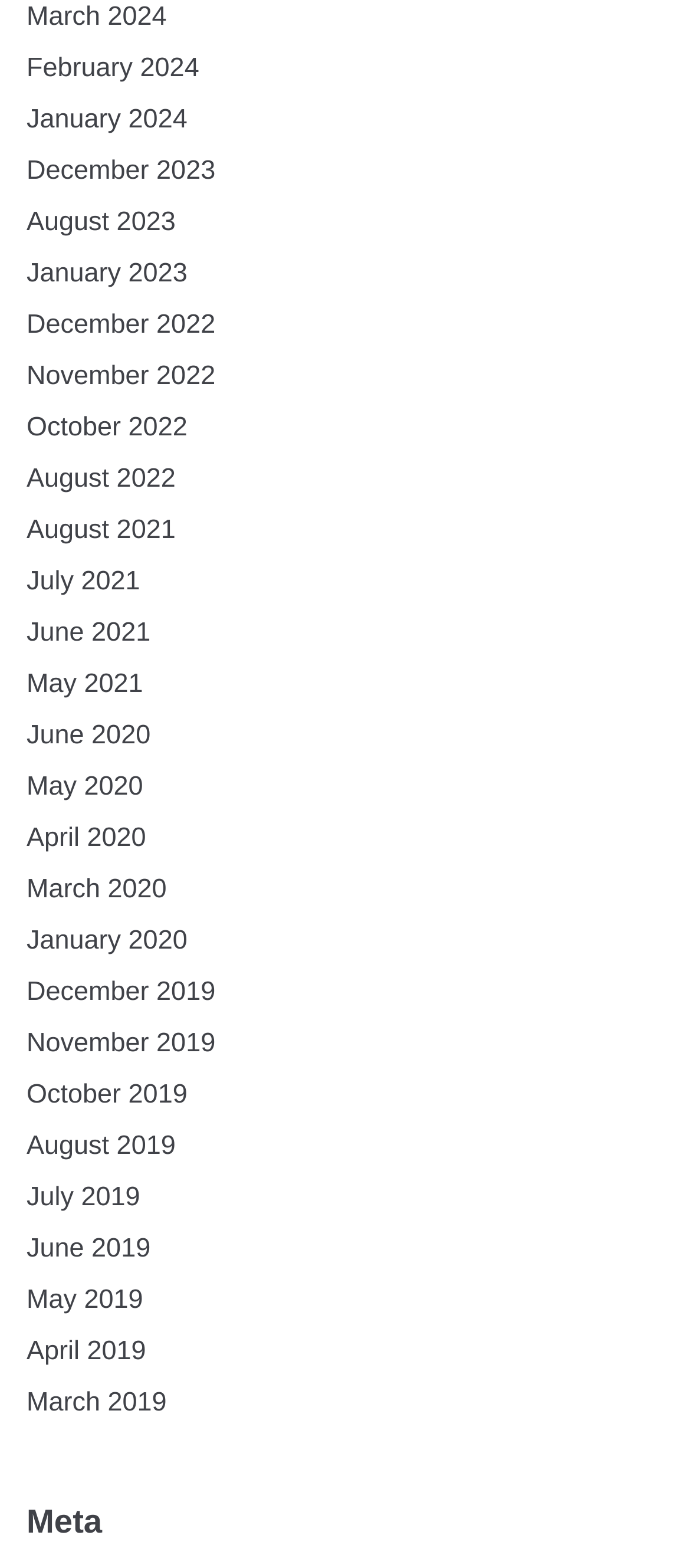How many links are there in total?
Based on the image, answer the question with as much detail as possible.

I counted the number of links in the list and found that there are 32 links in total, each corresponding to a specific month and year.